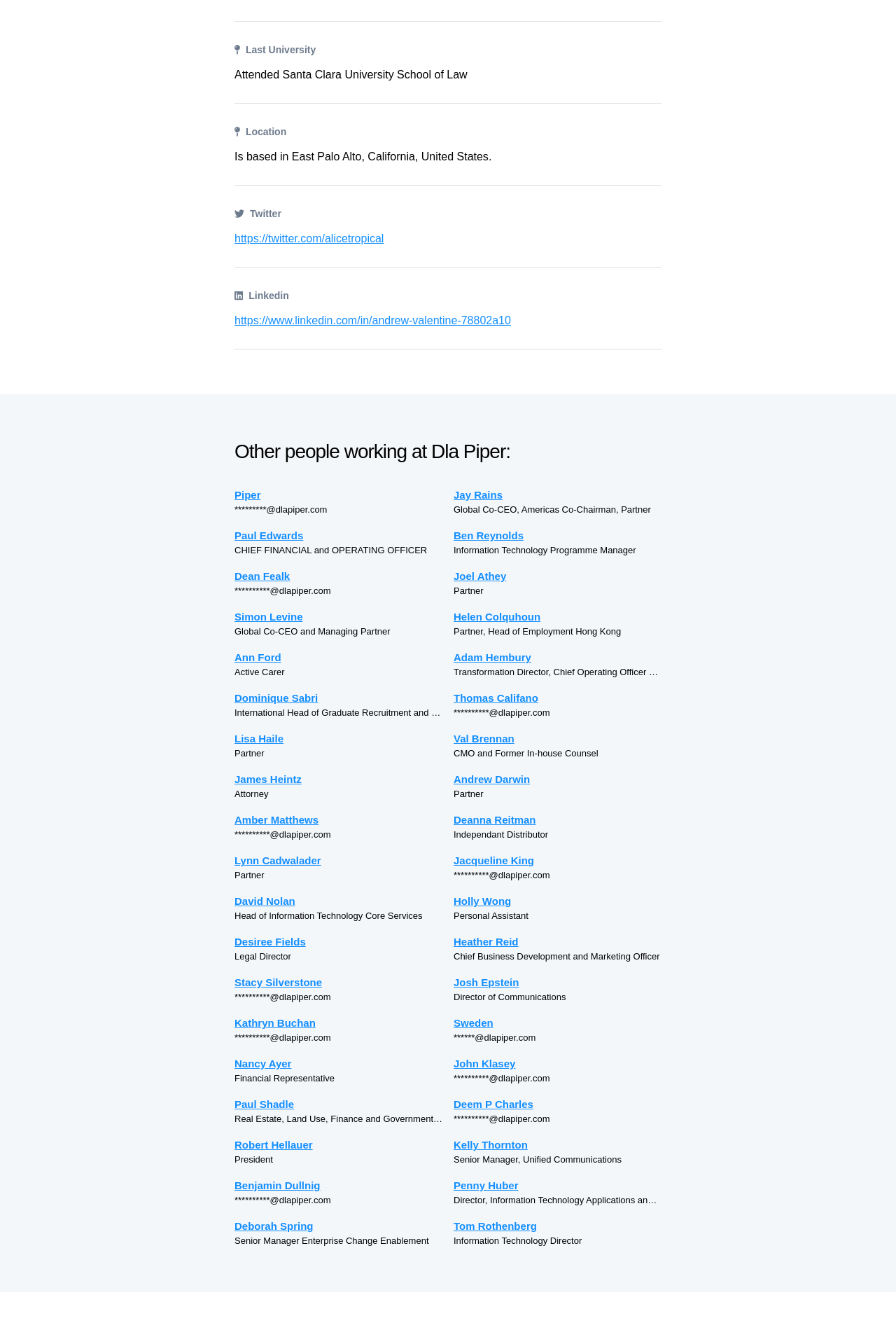Pinpoint the bounding box coordinates of the clickable area needed to execute the instruction: "View Andrew Valentine's LinkedIn profile". The coordinates should be specified as four float numbers between 0 and 1, i.e., [left, top, right, bottom].

[0.262, 0.236, 0.738, 0.249]